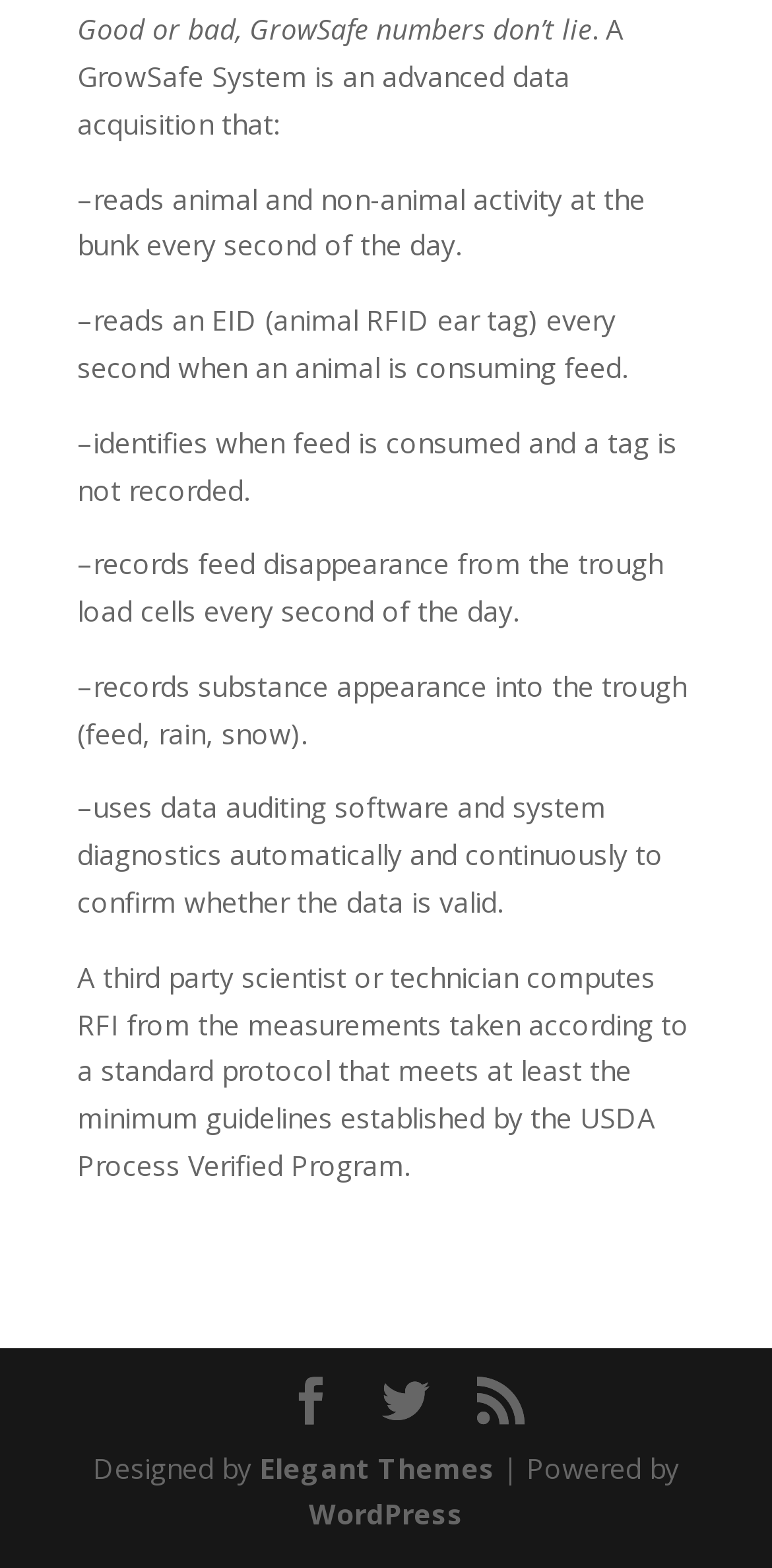Locate the bounding box of the UI element described in the following text: "Facebook".

[0.372, 0.879, 0.433, 0.91]